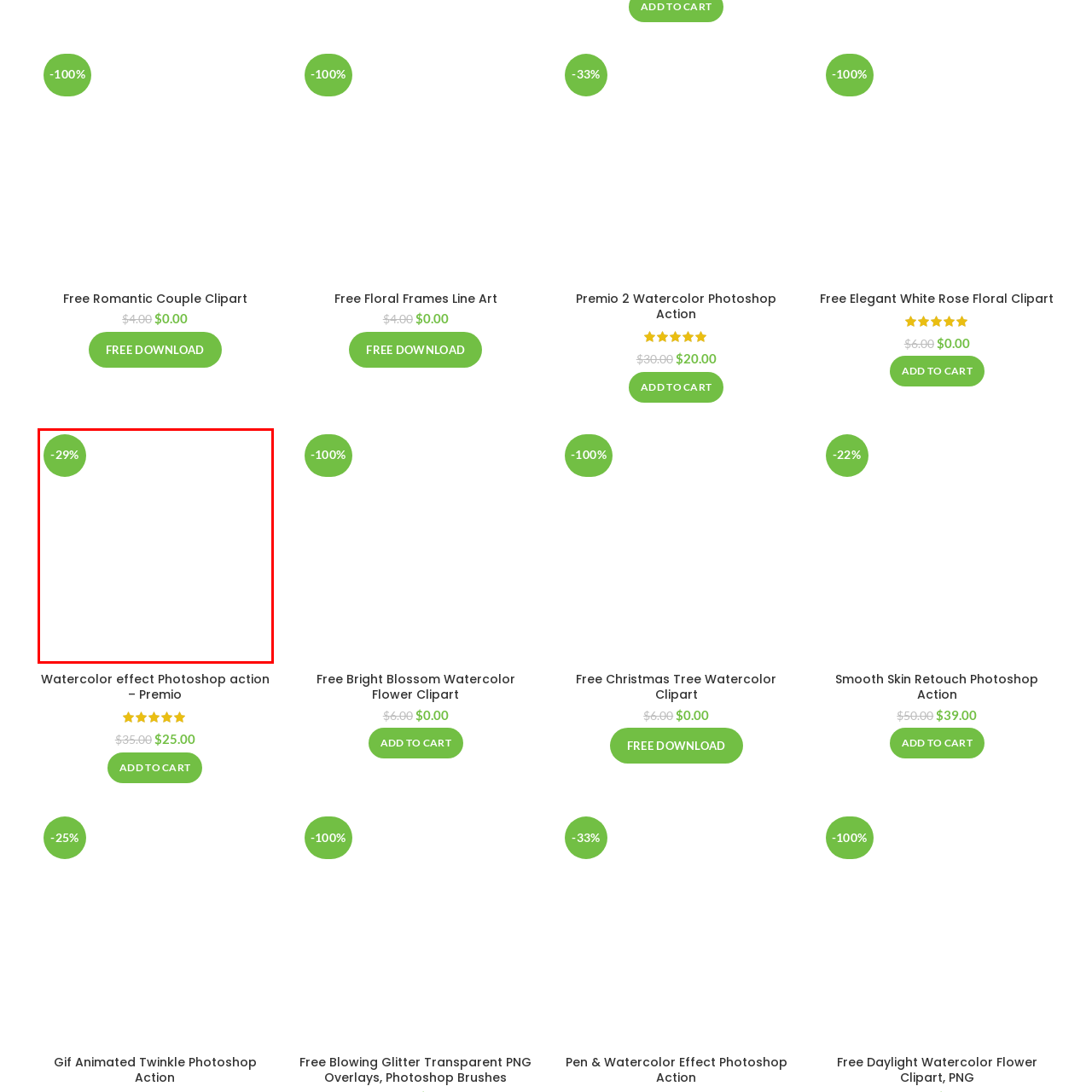Describe in detail what is happening in the image highlighted by the red border.

The image prominently features a circular tag displaying a discount of **-29%**. This eye-catching badge is likely used to highlight a special promotion or sale on a product, specifically the "Premio watercolor Photoshop action." This discount tag is often seen in online shopping environments to attract customers' attention and encourage purchases by signaling significant savings. The design of the badge blends bright green tones, making it visually appealing and easily noticeable against other elements in the store interface.